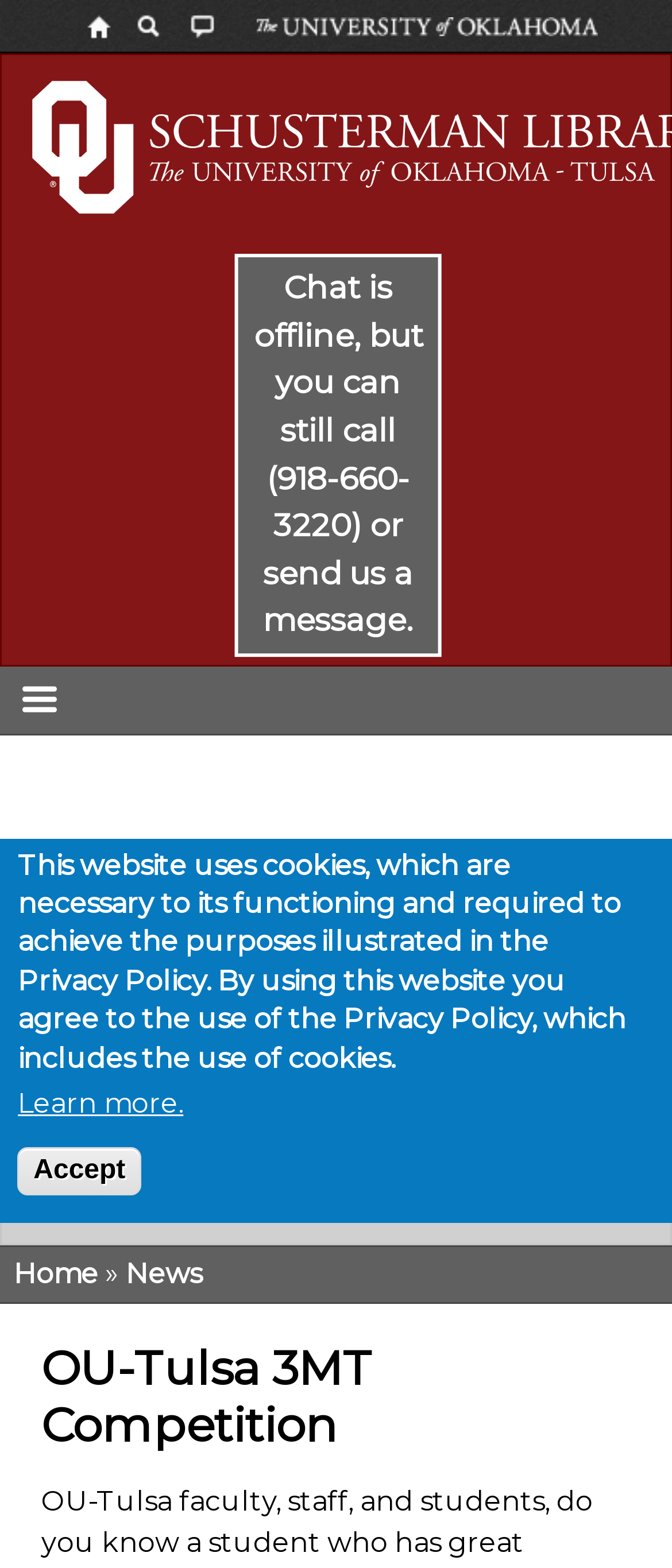Identify the bounding box coordinates of the area that should be clicked in order to complete the given instruction: "View News page". The bounding box coordinates should be four float numbers between 0 and 1, i.e., [left, top, right, bottom].

[0.187, 0.802, 0.3, 0.823]